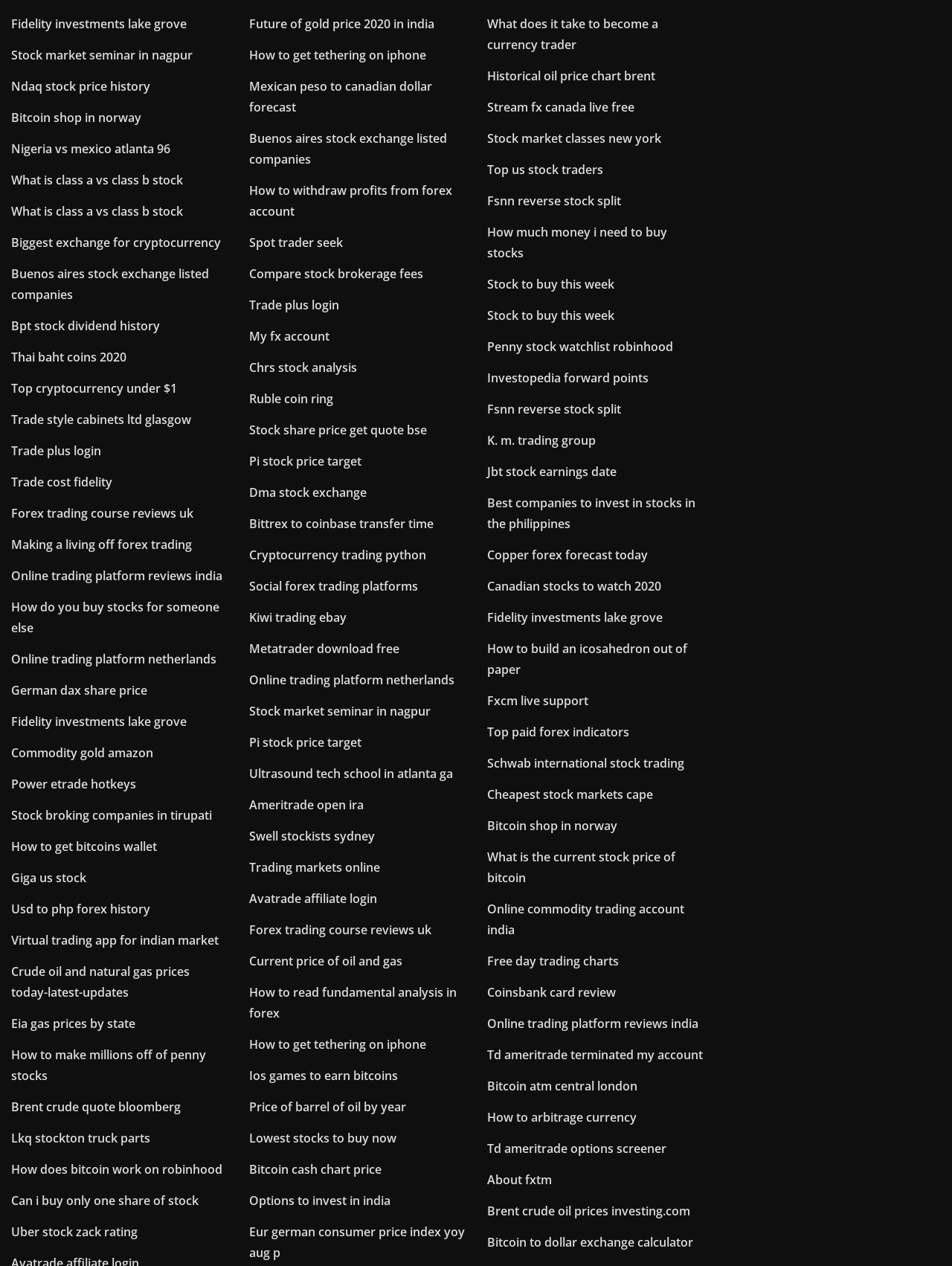Provide the bounding box coordinates for the area that should be clicked to complete the instruction: "Learn about 'What is class a vs class b stock'".

[0.012, 0.136, 0.192, 0.149]